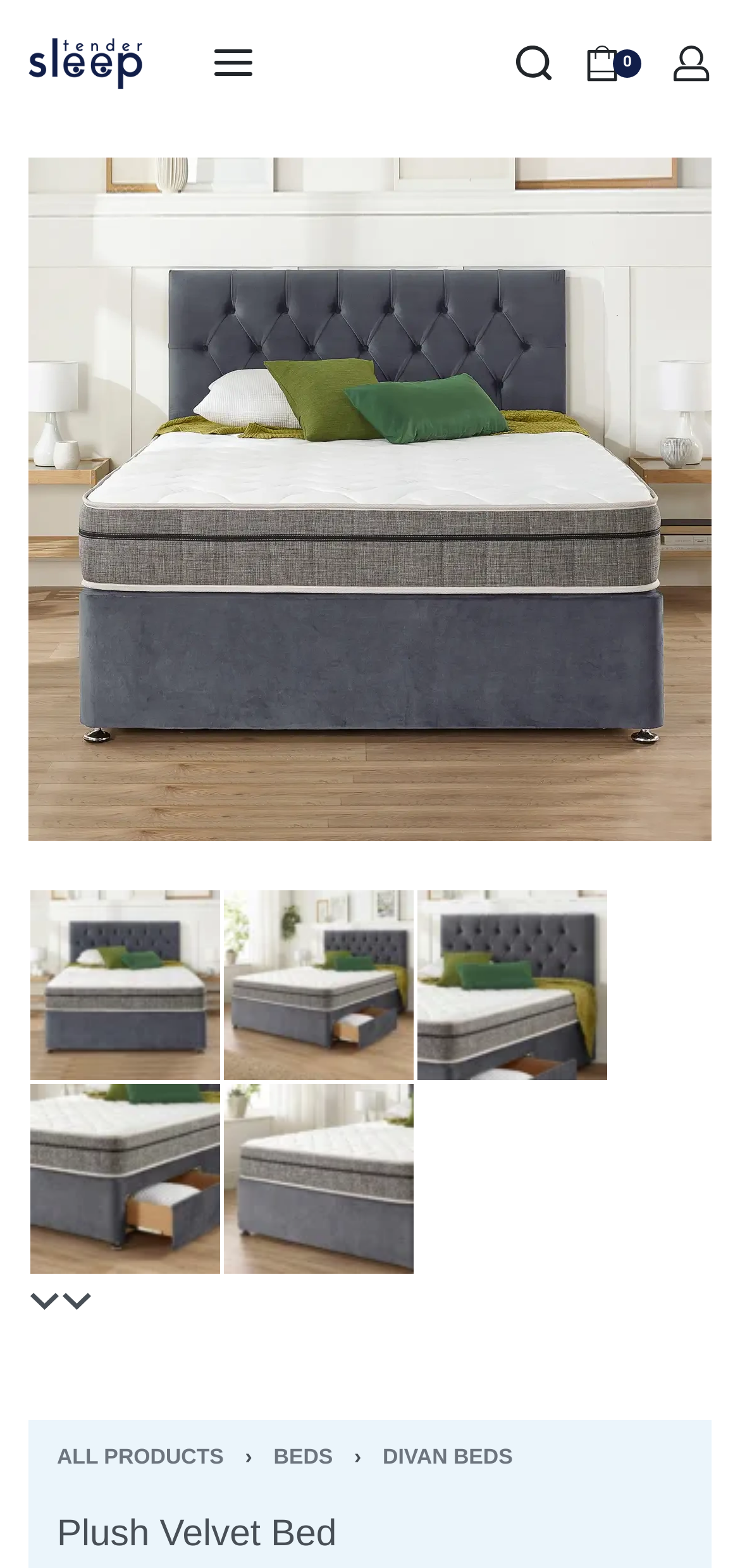Identify the bounding box of the HTML element described here: "parent_node: Home aria-label="Open menu"". Provide the coordinates as four float numbers between 0 and 1: [left, top, right, bottom].

[0.287, 0.031, 0.344, 0.05]